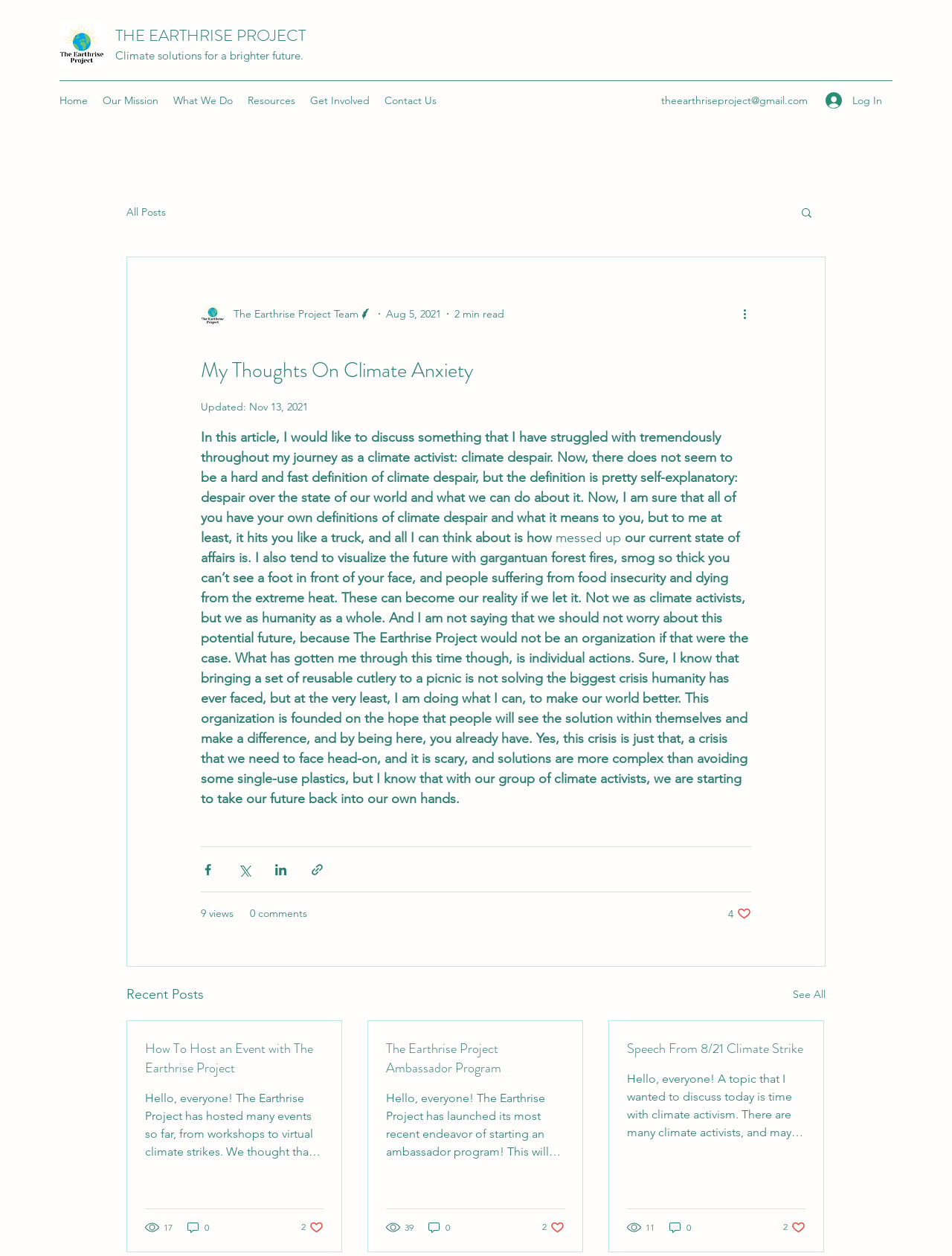Please find the bounding box coordinates for the clickable element needed to perform this instruction: "View the 'Recent Posts'".

[0.133, 0.783, 0.214, 0.801]